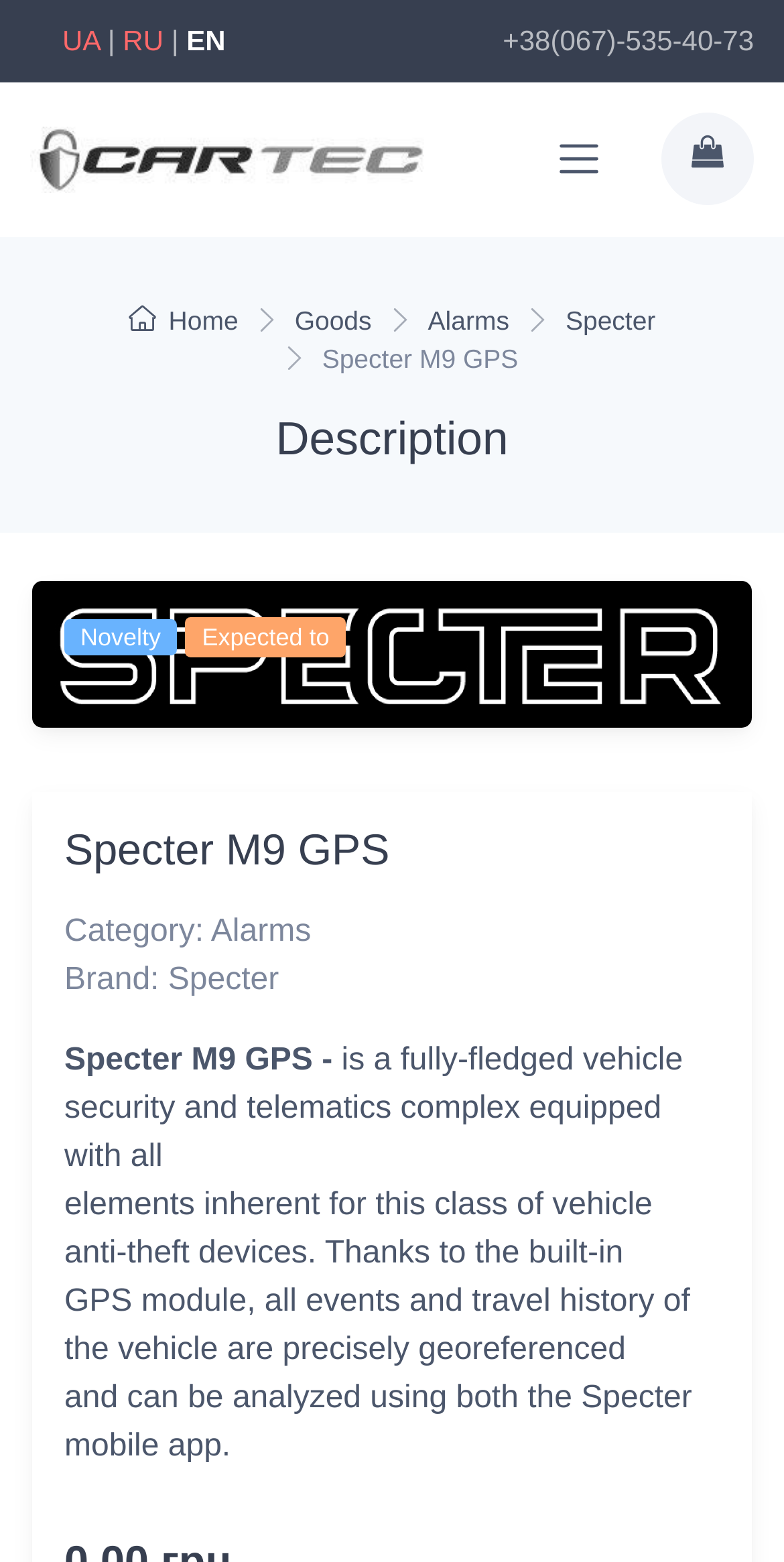What is the name of the product?
Please analyze the image and answer the question with as much detail as possible.

I found the name of the product by looking at the heading 'Specter М9 GPS' and also the image caption 'Specter М9 GPS', which suggests that this is the name of the product.